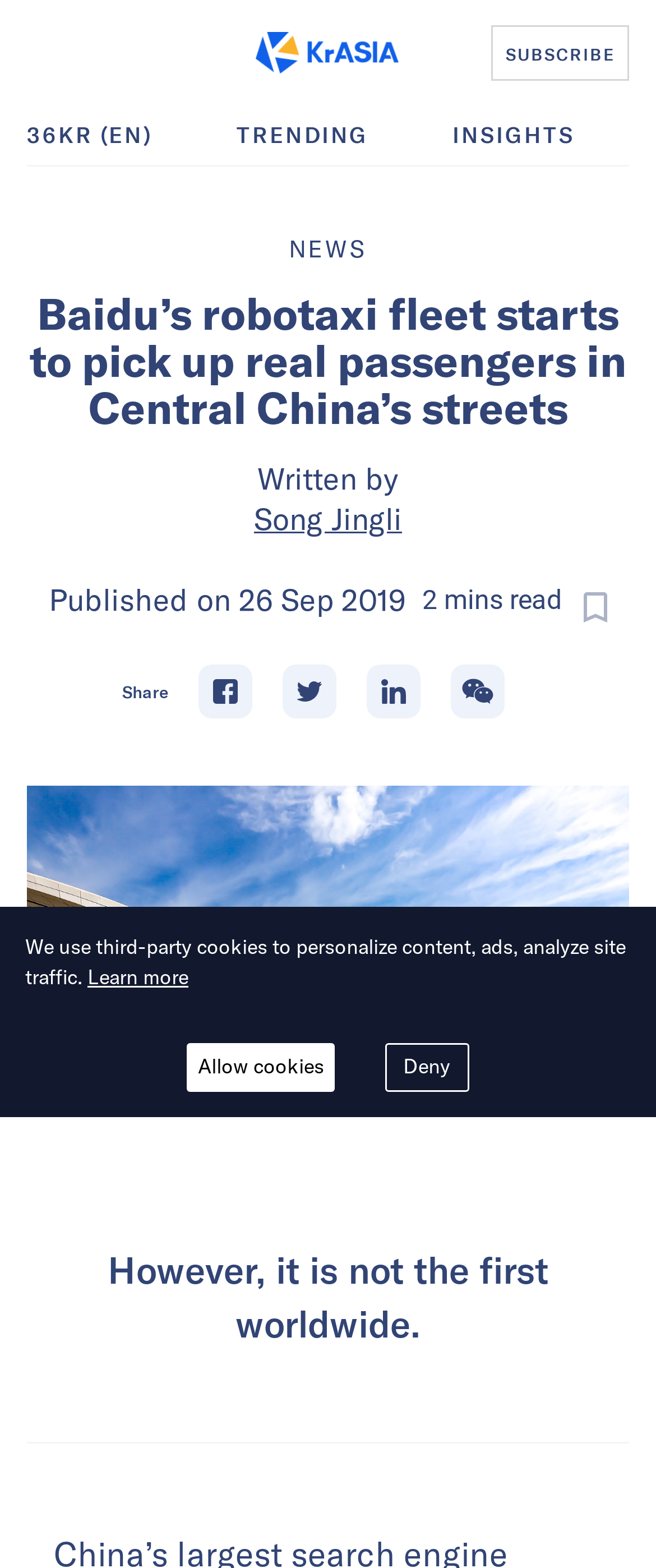Please determine the bounding box coordinates for the element with the description: "User Guides".

None